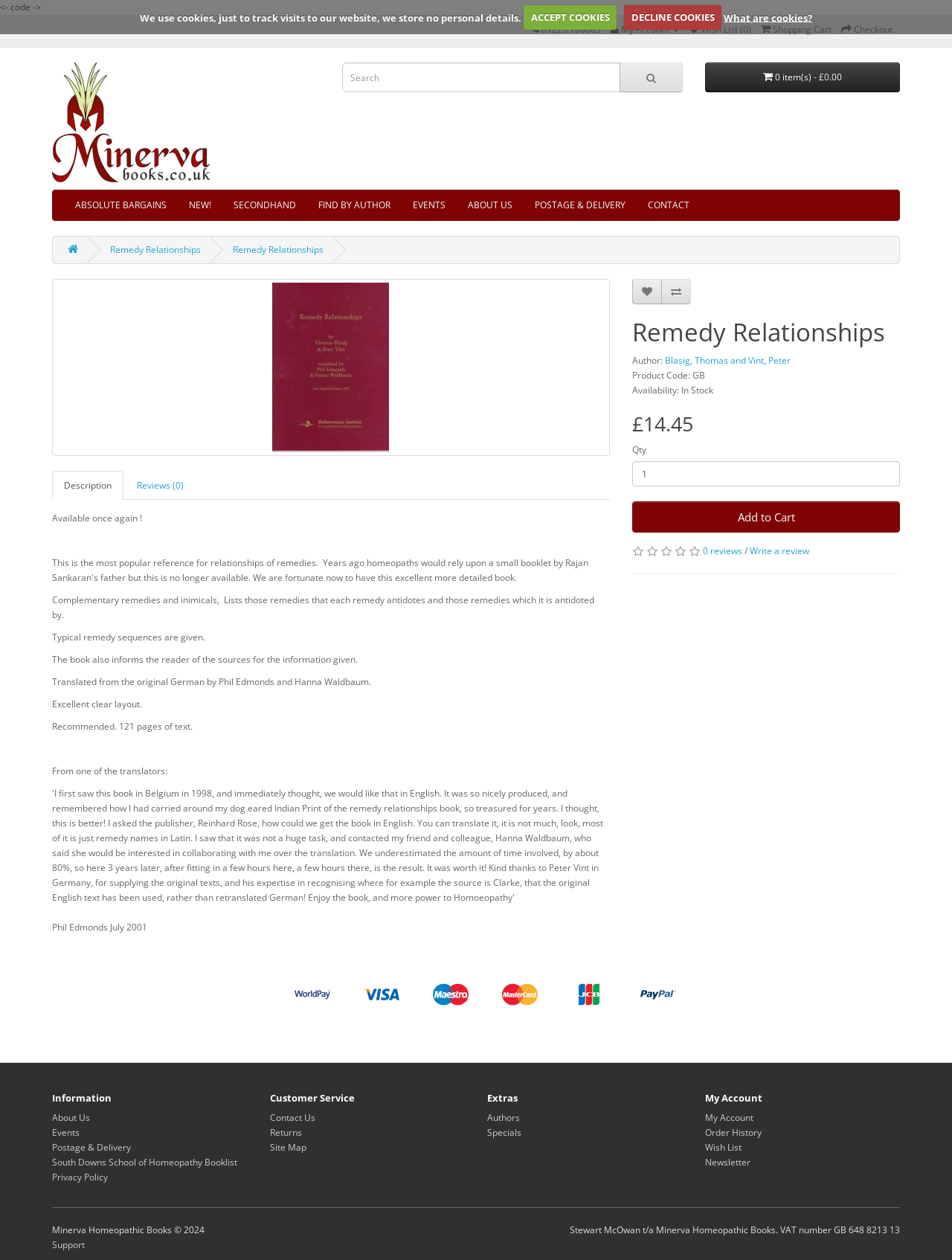Could you locate the bounding box coordinates for the section that should be clicked to accomplish this task: "Contact us".

[0.283, 0.882, 0.331, 0.892]